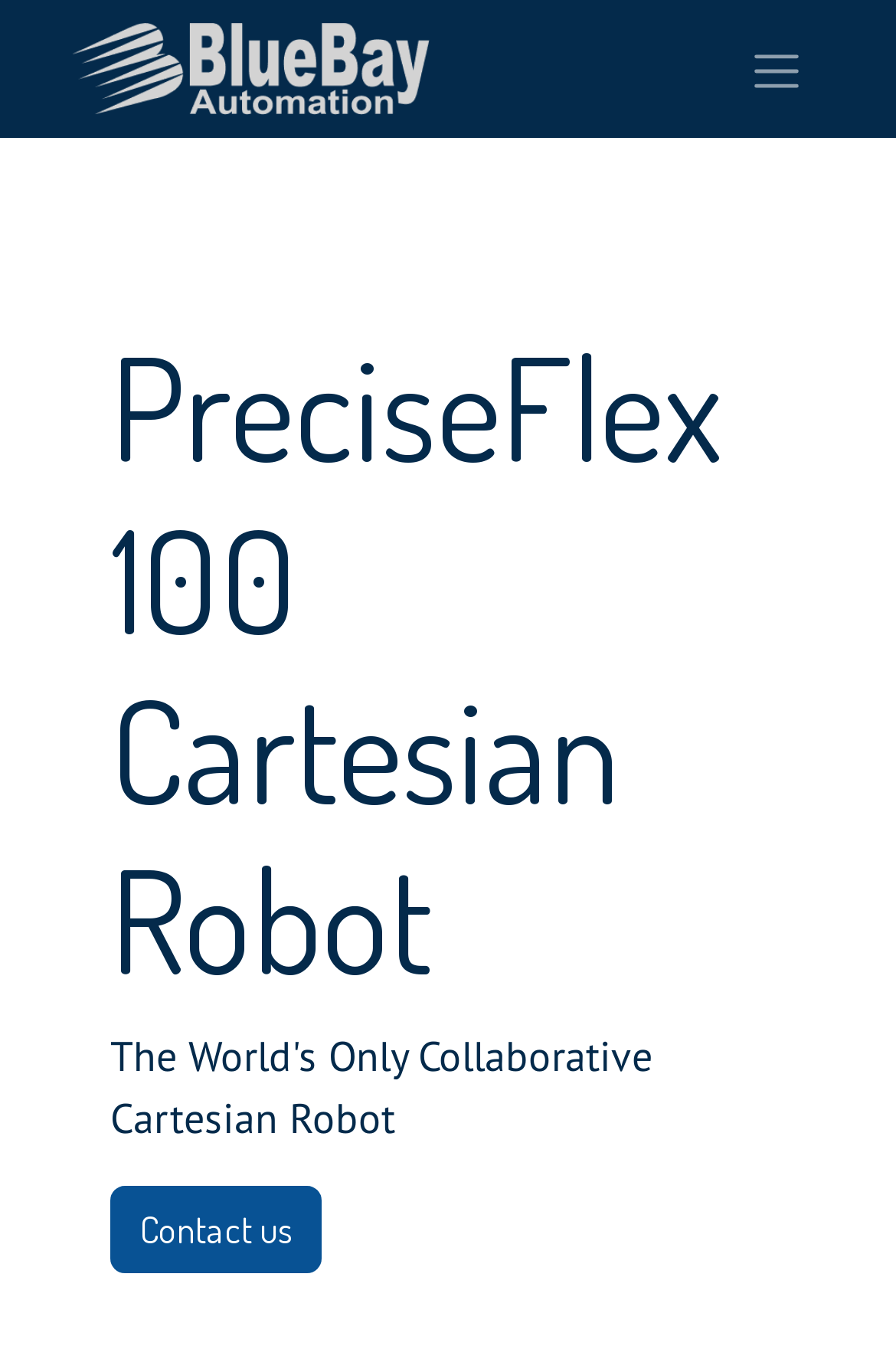Calculate the bounding box coordinates of the UI element given the description: "aria-label="Toggle navigation"".

[0.813, 0.013, 0.921, 0.087]